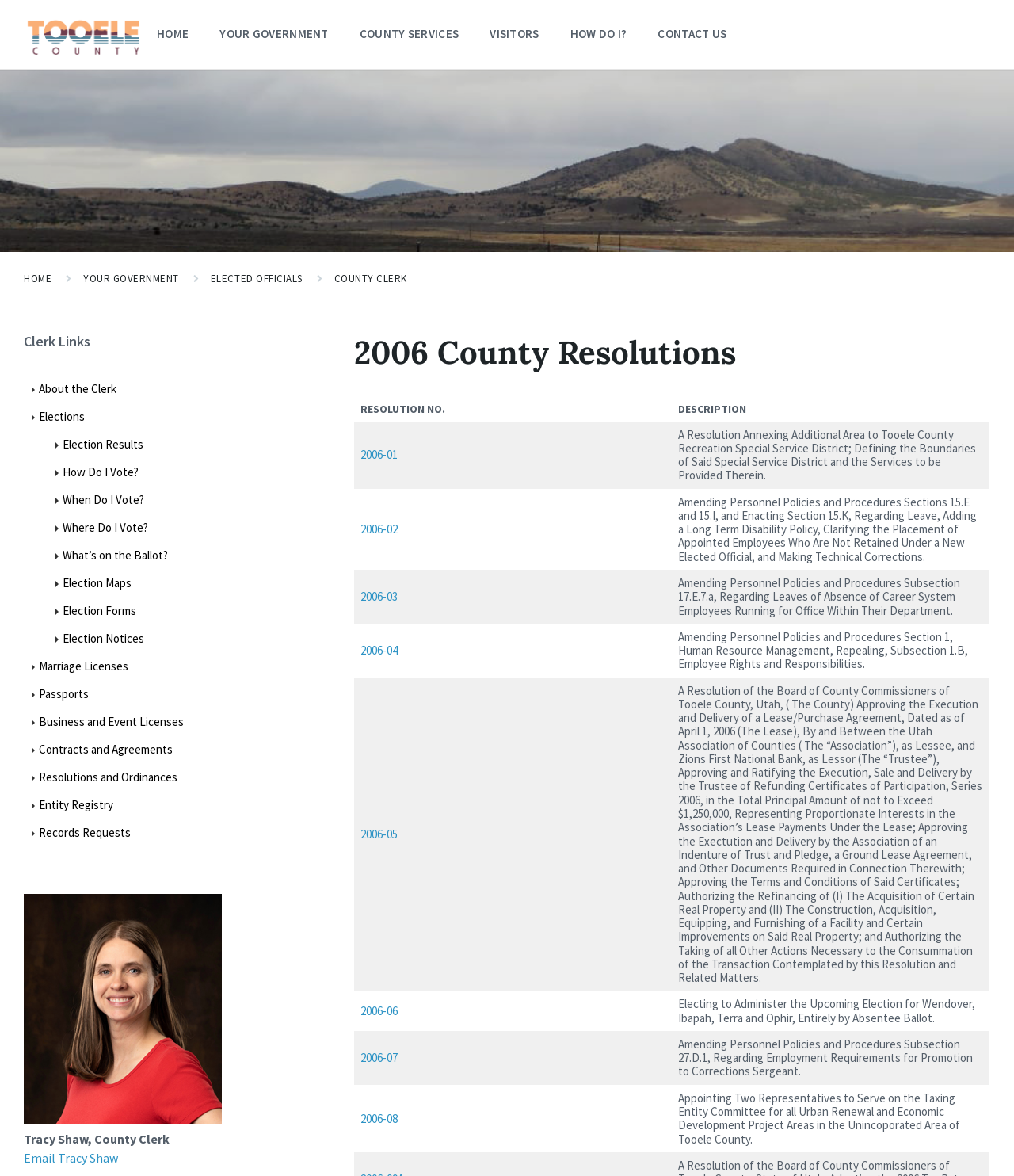Identify and provide the bounding box coordinates of the UI element described: "Email Tracy Shaw". The coordinates should be formatted as [left, top, right, bottom], with each number being a float between 0 and 1.

[0.023, 0.977, 0.116, 0.991]